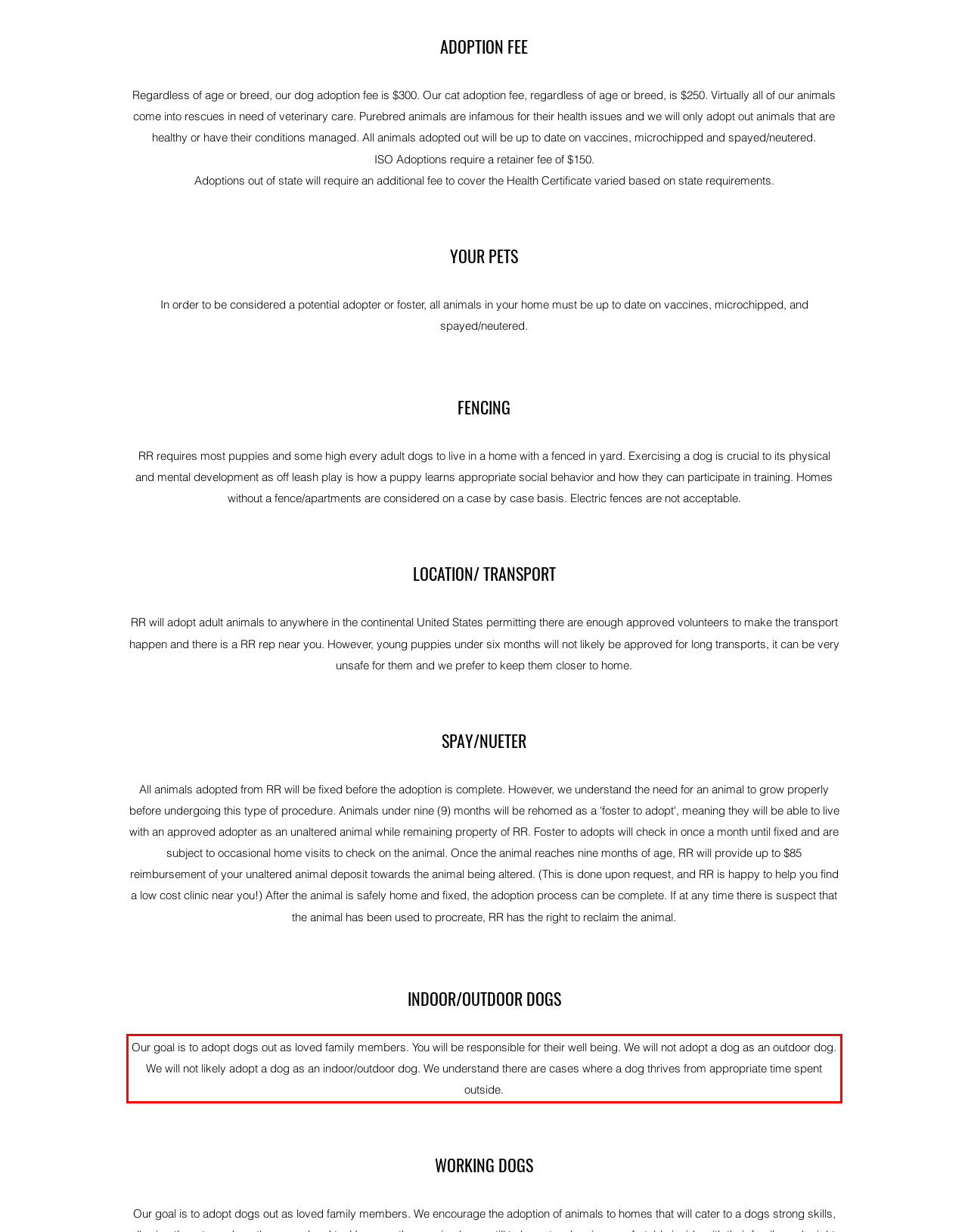Analyze the red bounding box in the provided webpage screenshot and generate the text content contained within.

Our goal is to adopt dogs out as loved family members. You will be responsible for their well being. We will not adopt a dog as an outdoor dog. We will not likely adopt a dog as an indoor/outdoor dog. We understand there are cases where a dog thrives from appropriate time spent outside.